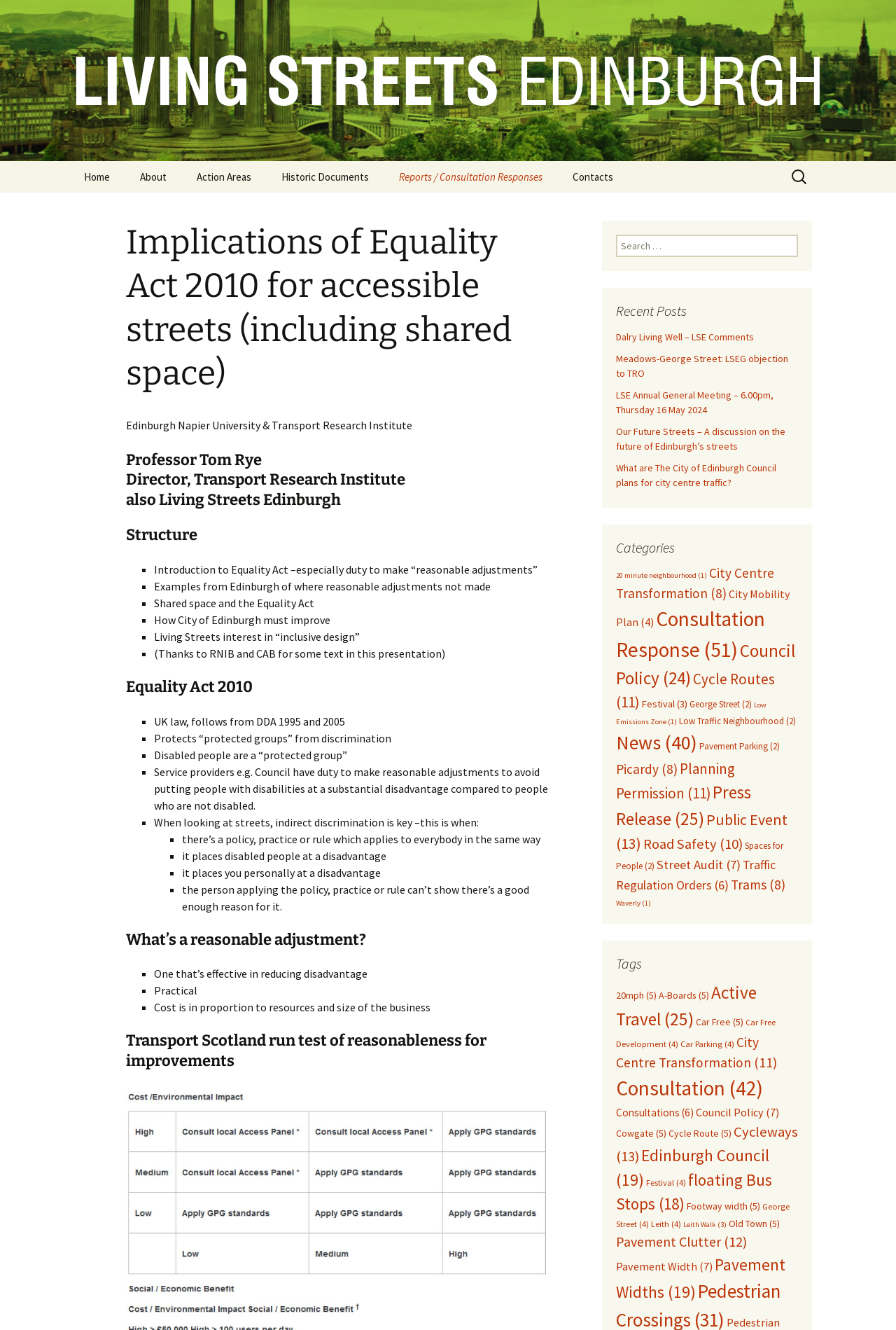What is the name of the university mentioned on the webpage?
Refer to the image and offer an in-depth and detailed answer to the question.

The name of the university is mentioned in the paragraph below the heading, where it says 'Edinburgh Napier University & Transport Research Institute'.